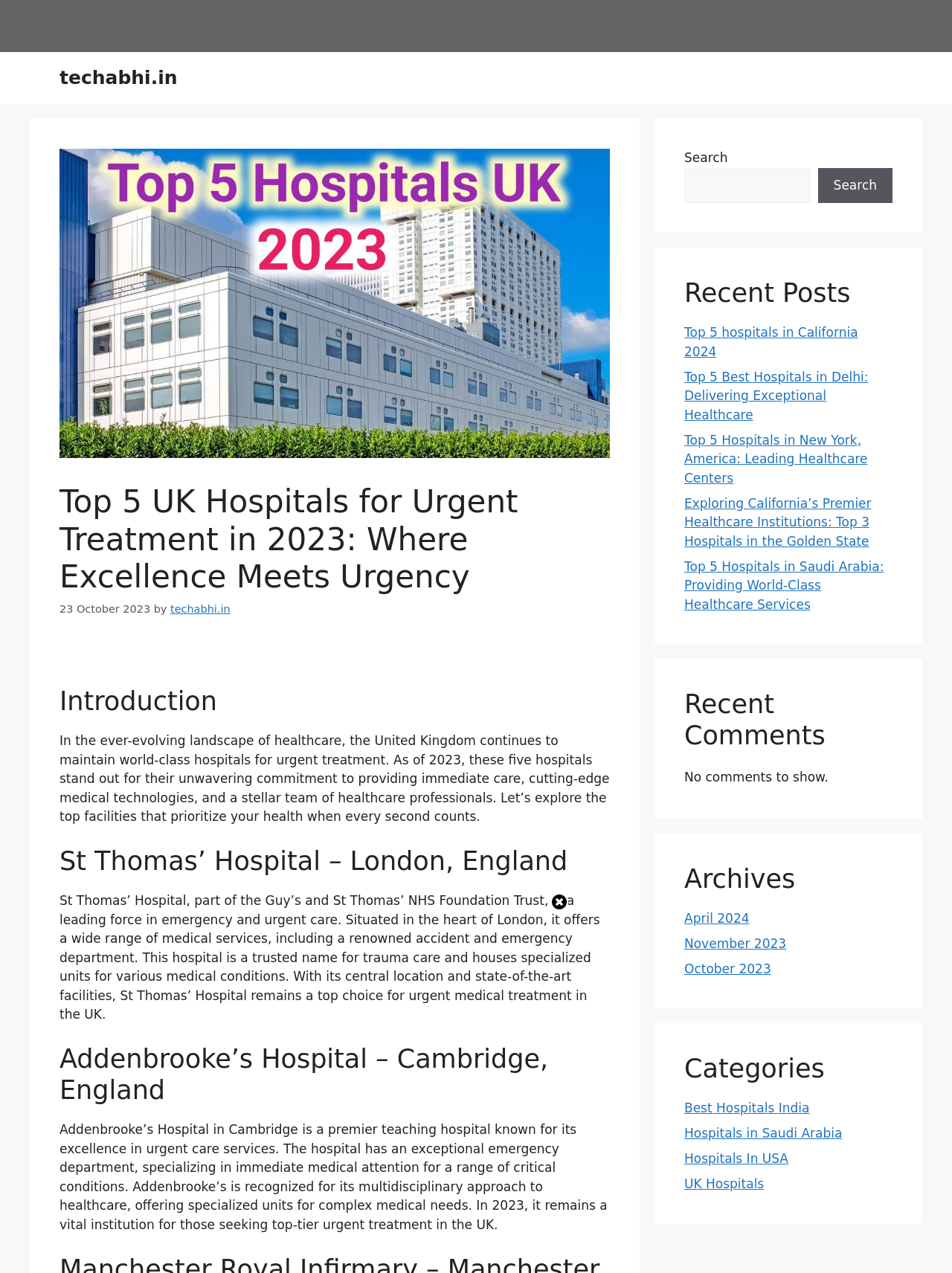Locate the bounding box of the UI element defined by this description: "Hospitals In USA". The coordinates should be given as four float numbers between 0 and 1, formatted as [left, top, right, bottom].

[0.719, 0.904, 0.828, 0.916]